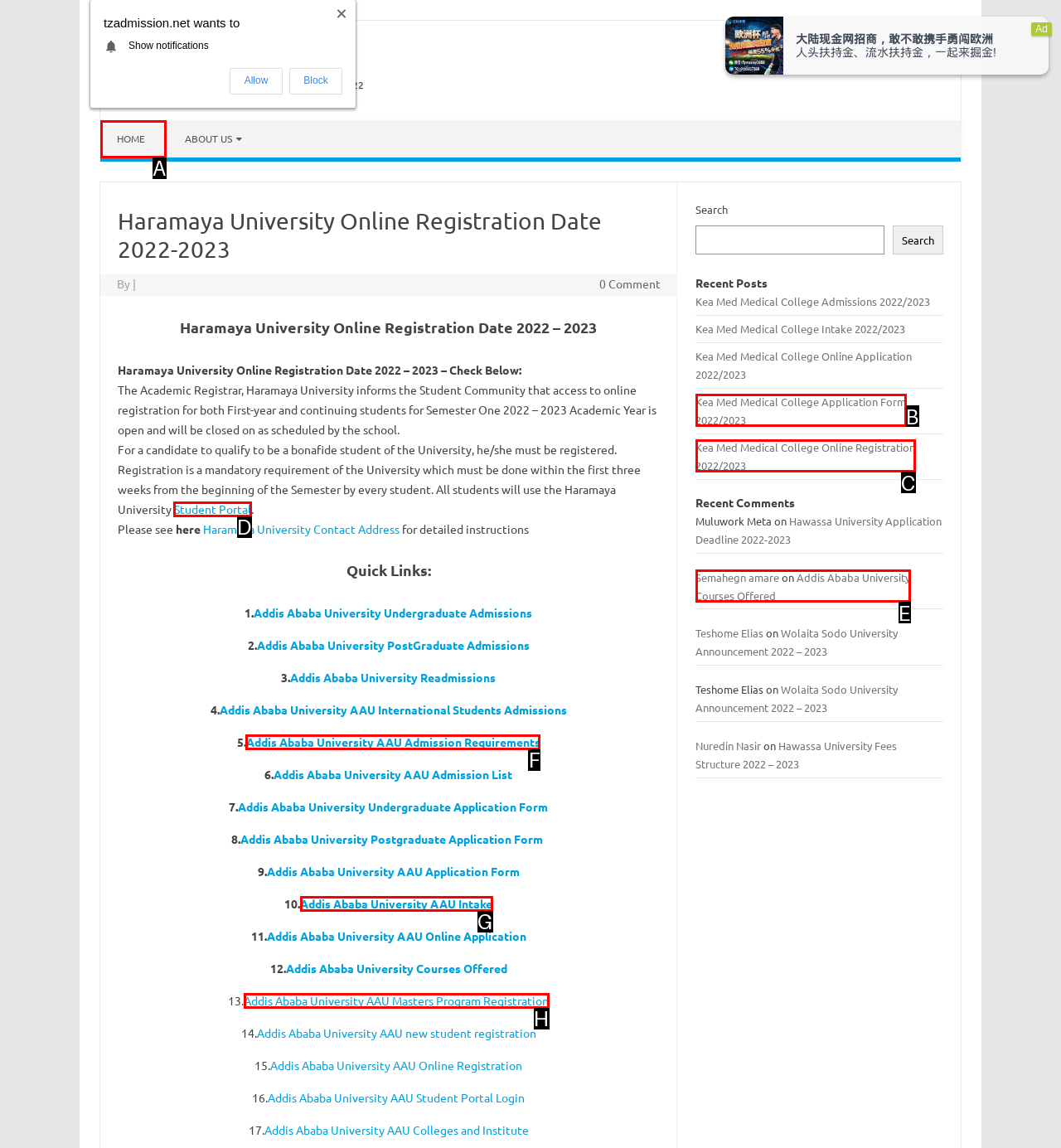Indicate the HTML element that should be clicked to perform the task: Check out the Instagram page Reply with the letter corresponding to the chosen option.

None